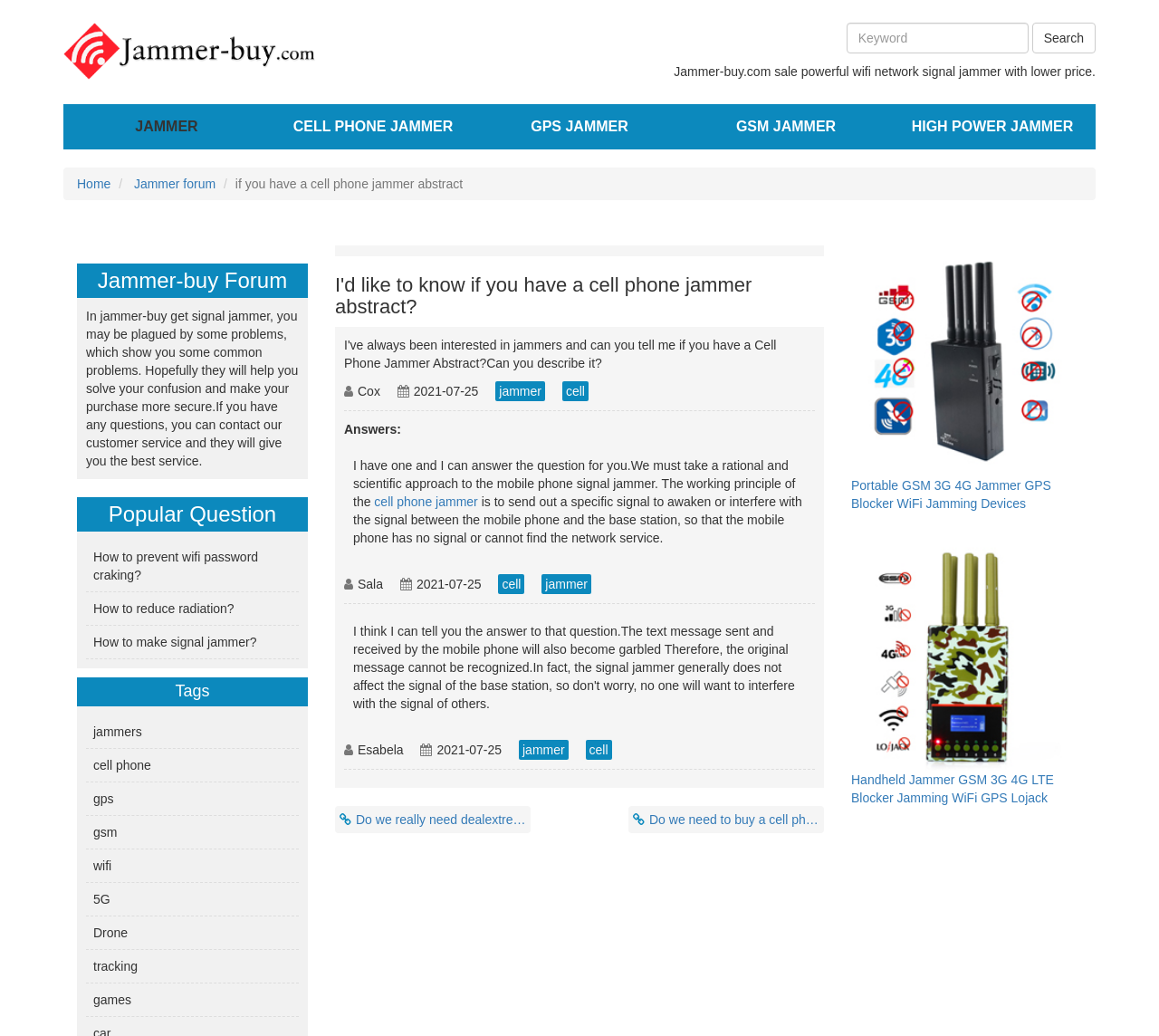Summarize the contents and layout of the webpage in detail.

This webpage is about Cell Phone Jammer Abstract, with a focus on jamming devices and related topics. At the top left, there is a link to "wifi signal jammers" accompanied by a small image. Next to it, there is a search box with a "Search" button. Below the search box, there is a promotional text about Jammer-buy.com, a website that sells powerful wifi network signal jammers at a lower price.

On the top navigation bar, there are links to "JAMMER", "CELL PHONE JAMMER", "GPS JAMMER", "GSM JAMMER", and "HIGH POWER JAMMER". Below the navigation bar, there are links to "Home" and "Jammer forum".

The main content of the webpage is divided into several sections. The first section is about Jammer-buy Forum, where users can discuss and ask questions about signal jammers. Below it, there is a section titled "Popular Question" with links to frequently asked questions, such as "How to prevent wifi password cracking?" and "How to make signal jammer?".

The next section is titled "Tags" and lists various keywords related to signal jammers, including "jammers", "cell phone", "gps", "gsm", "wifi", "5G", "Drone", "tracking", and "games".

Following the tags section, there is a discussion forum where users can ask and answer questions about cell phone jammers. The discussion is divided into several threads, each with a title and a series of comments. The threads are titled "I'd like to know if you have a cell phone jammer abstract?" and "Do we really need dealextreme cell jammer?".

At the bottom of the webpage, there are two promotional links to portable blocker devices, each with a small image. The devices are described as "5 bands portable blocker Portable GSM 3G 4G Jammer GPS Blocker WiFi Jamming Devices" and "gps military blocker Handheld Jammer GSM 3G 4G LTE Blocker Jamming WiFi GPS Lojack".